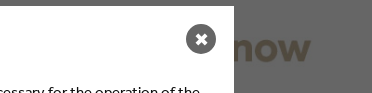Using the elements shown in the image, answer the question comprehensively: What is the purpose of the button?

The caption explains that the button is commonly used in user interfaces to allow users to close modals or dialogs, providing a way to exit from an active overlay, which suggests that the purpose of the button is to perform a close or dismiss function.